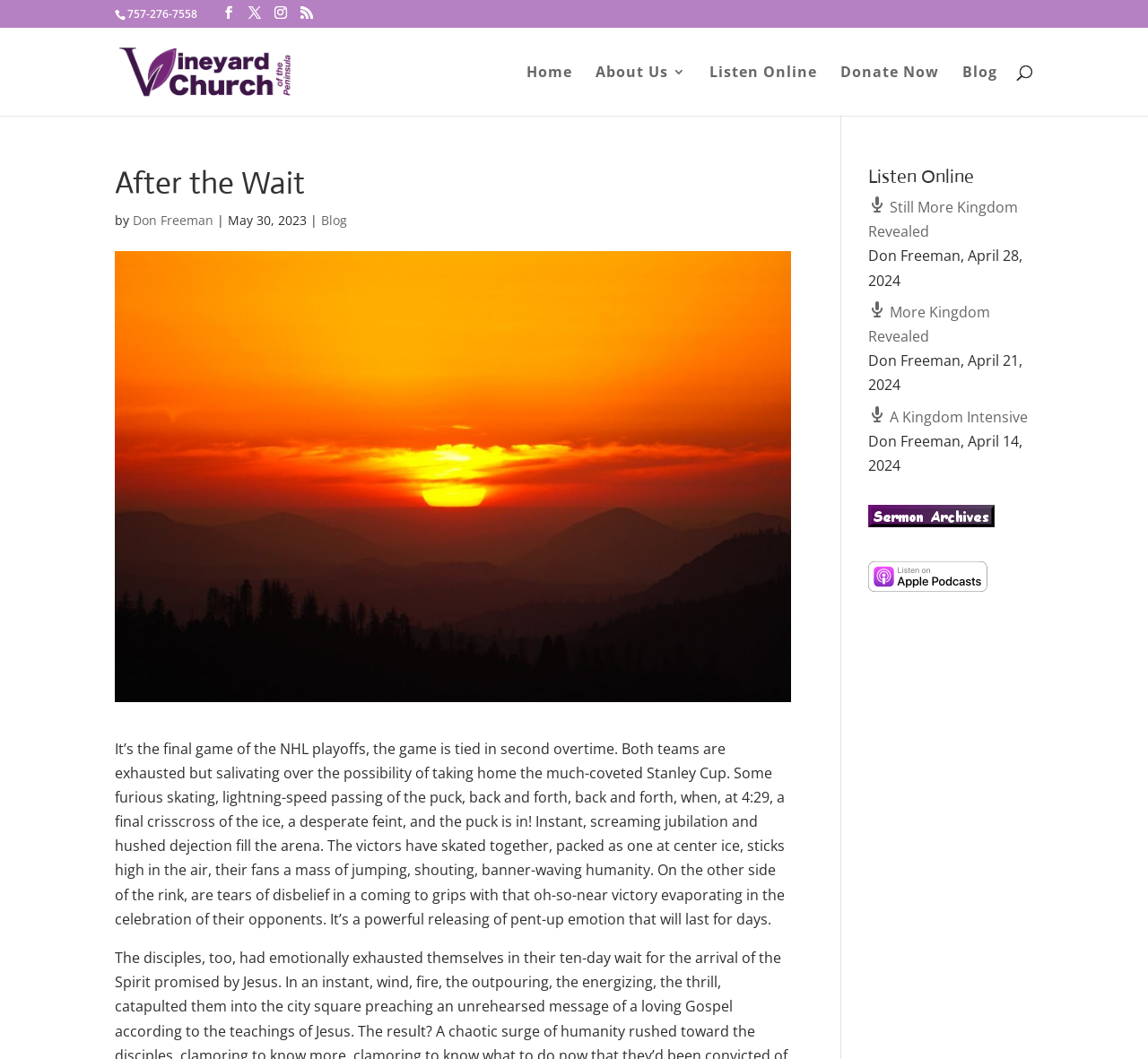Please respond to the question using a single word or phrase:
What is the date of the blog post?

May 30, 2023